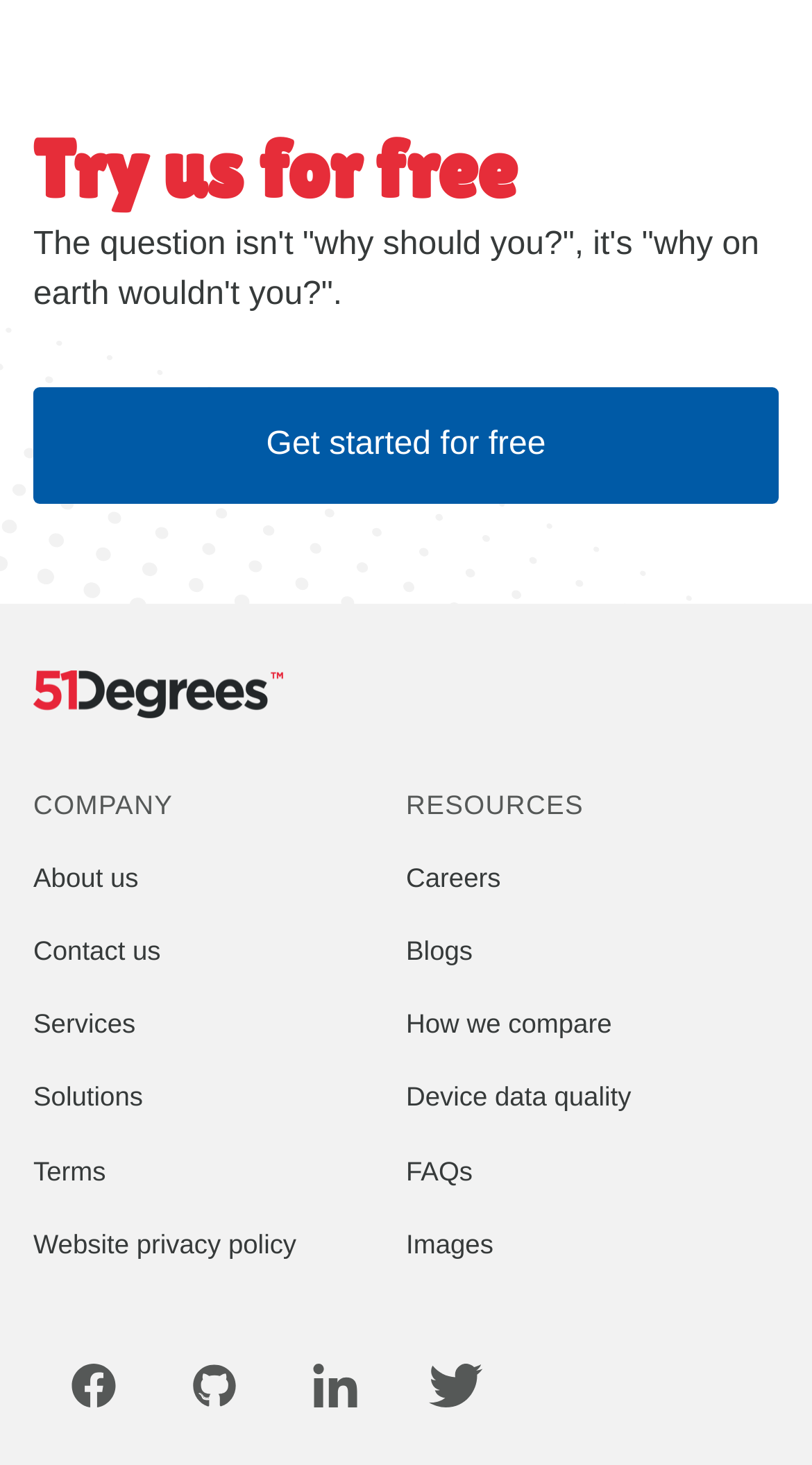Please identify the bounding box coordinates of the element I need to click to follow this instruction: "Visit 'About us'".

[0.041, 0.588, 0.171, 0.609]